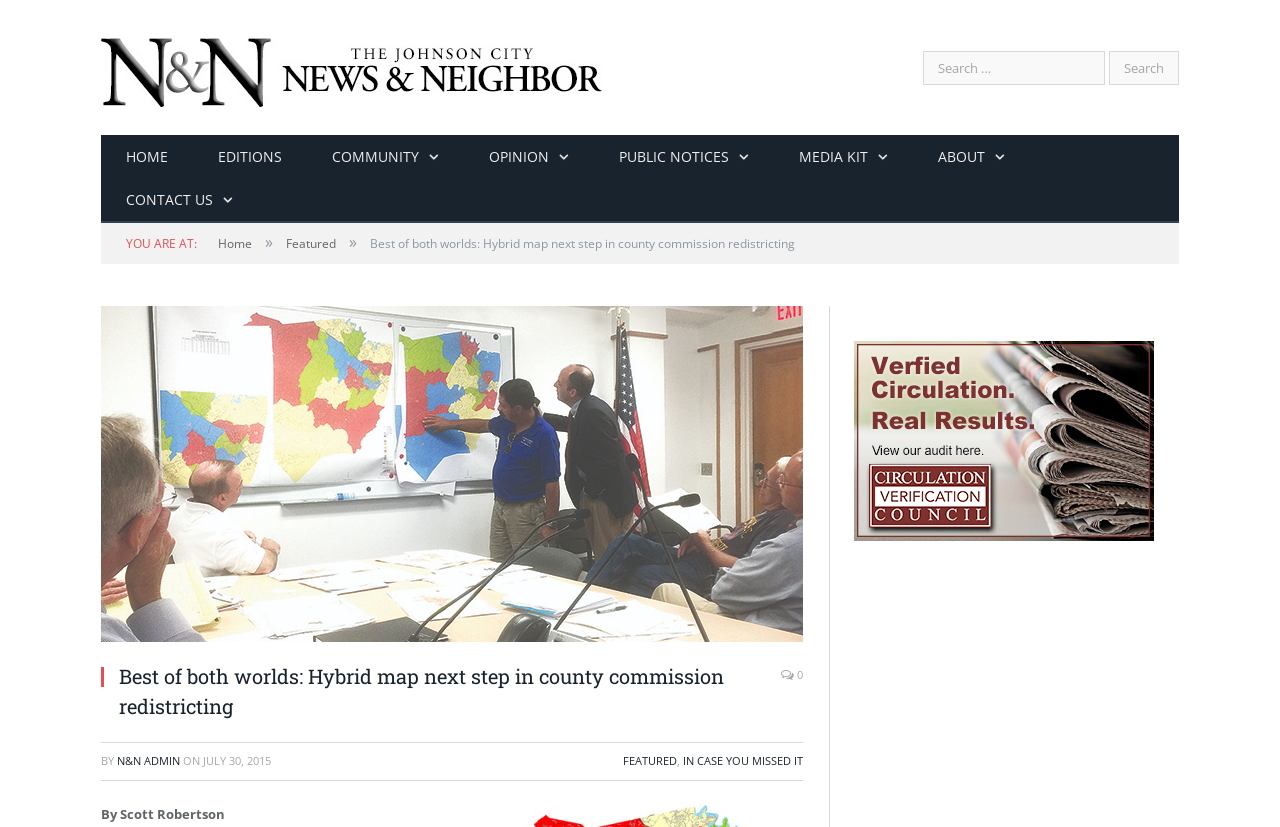Identify the bounding box of the UI element that matches this description: "EDITIONS".

[0.151, 0.163, 0.24, 0.218]